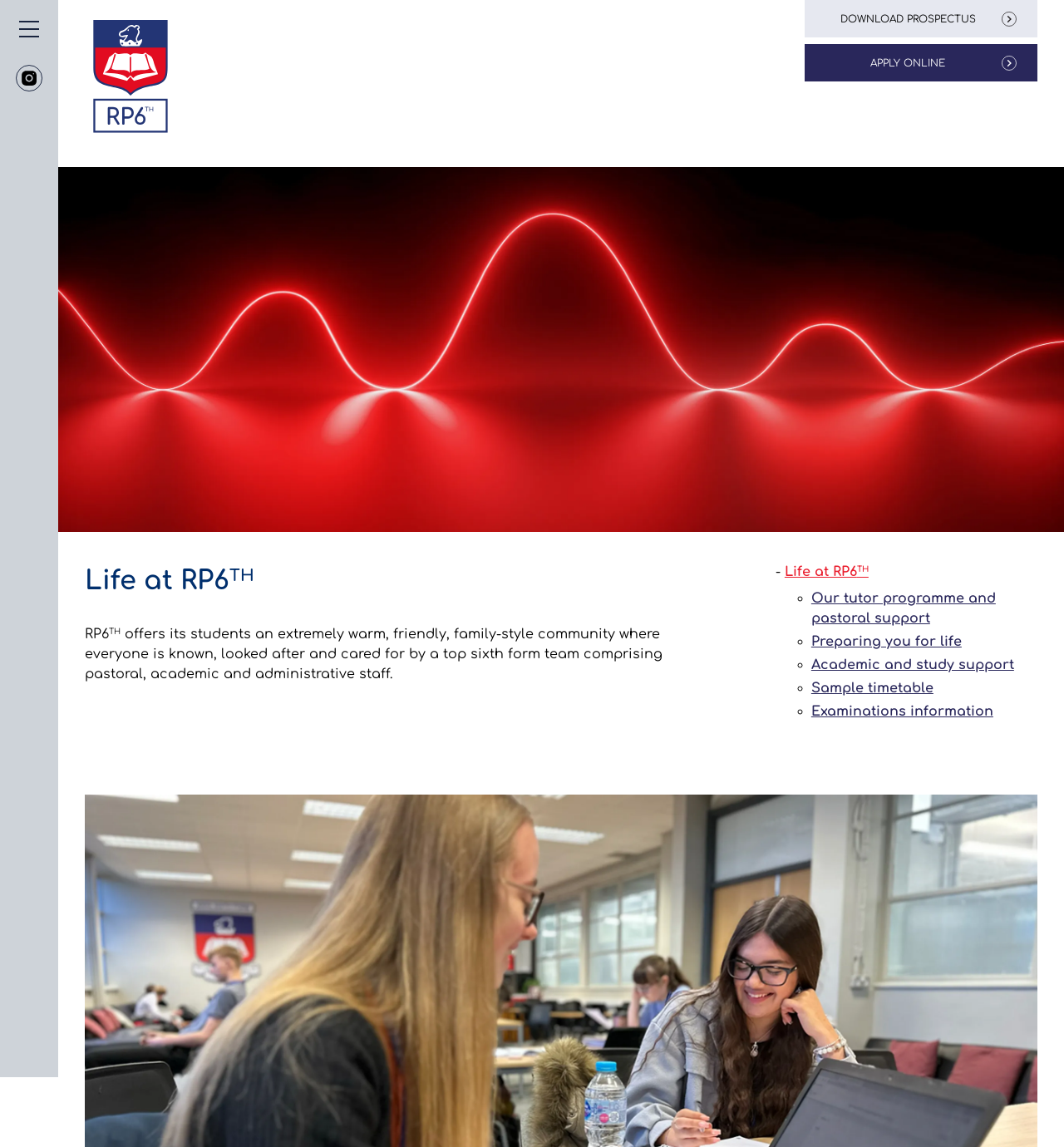Find the bounding box coordinates of the element to click in order to complete this instruction: "Click the 'menu' button". The bounding box coordinates must be four float numbers between 0 and 1, denoted as [left, top, right, bottom].

[0.0, 0.0, 0.054, 0.05]